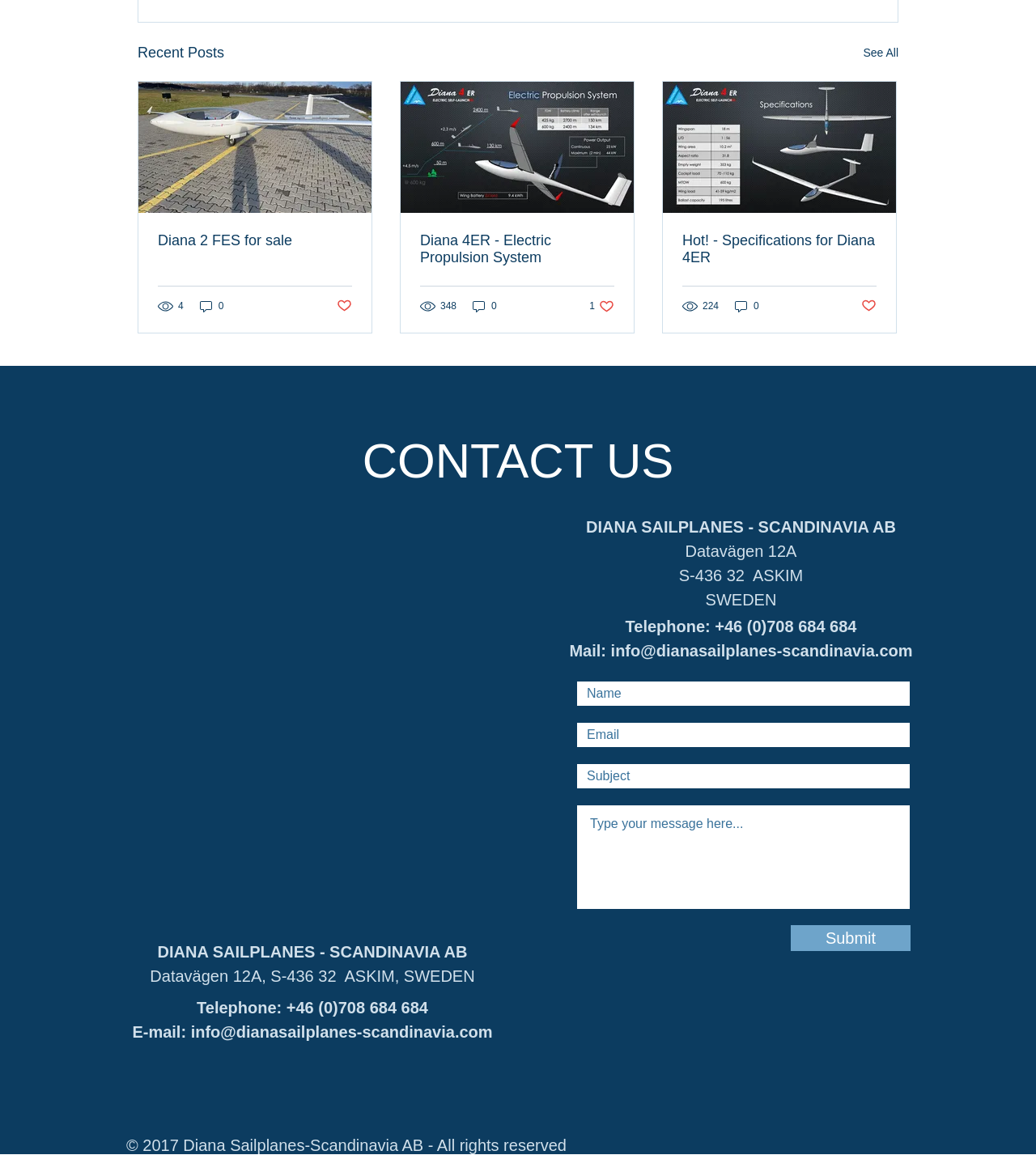Please identify the bounding box coordinates of where to click in order to follow the instruction: "View the post 'Diana 2 FES for sale'".

[0.152, 0.201, 0.34, 0.216]